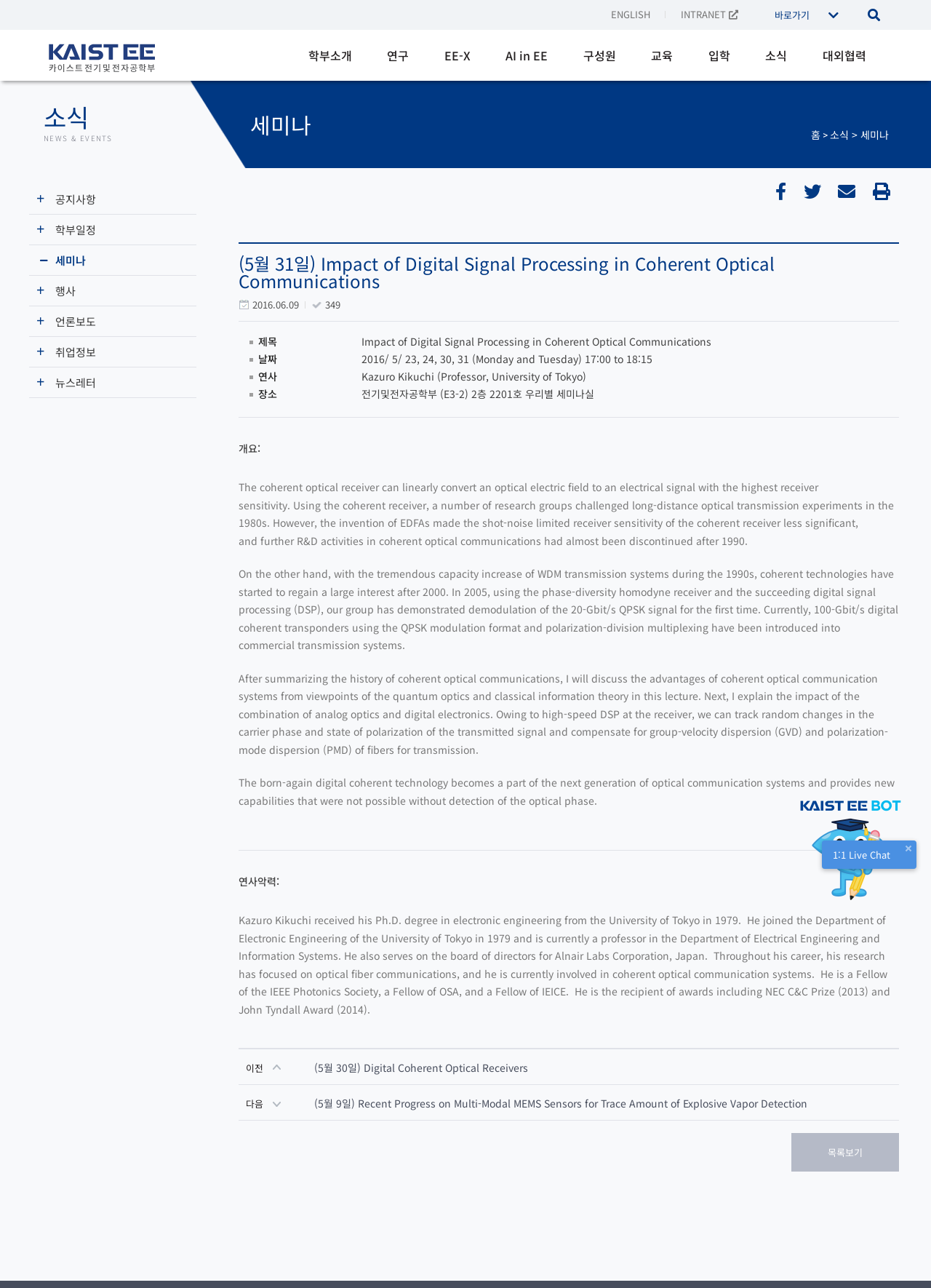Identify the bounding box coordinates for the UI element described as: "> 세미나".

[0.912, 0.099, 0.955, 0.11]